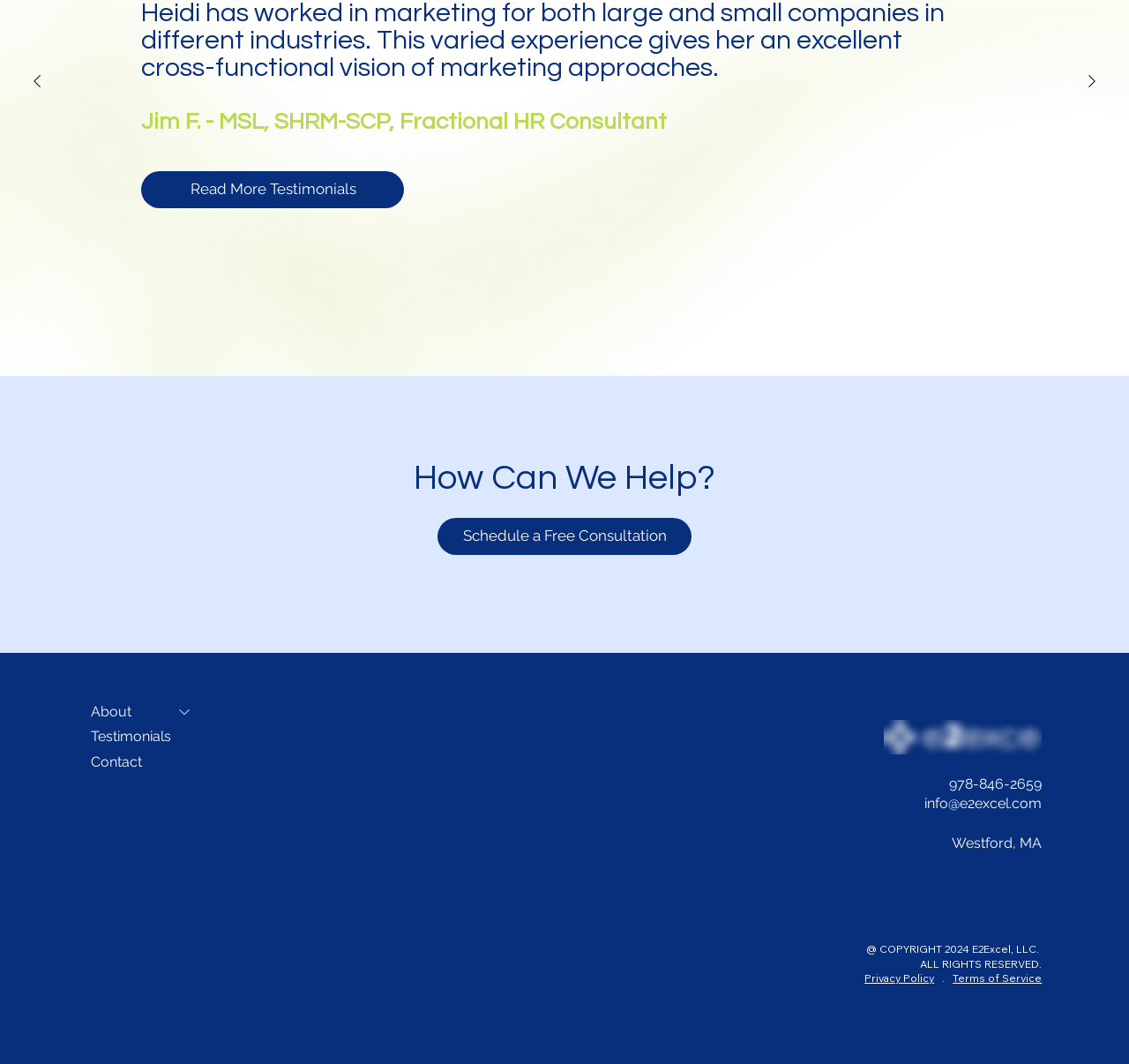Determine the bounding box coordinates of the element's region needed to click to follow the instruction: "Click the 'Home' link". Provide these coordinates as four float numbers between 0 and 1, formatted as [left, top, right, bottom].

None